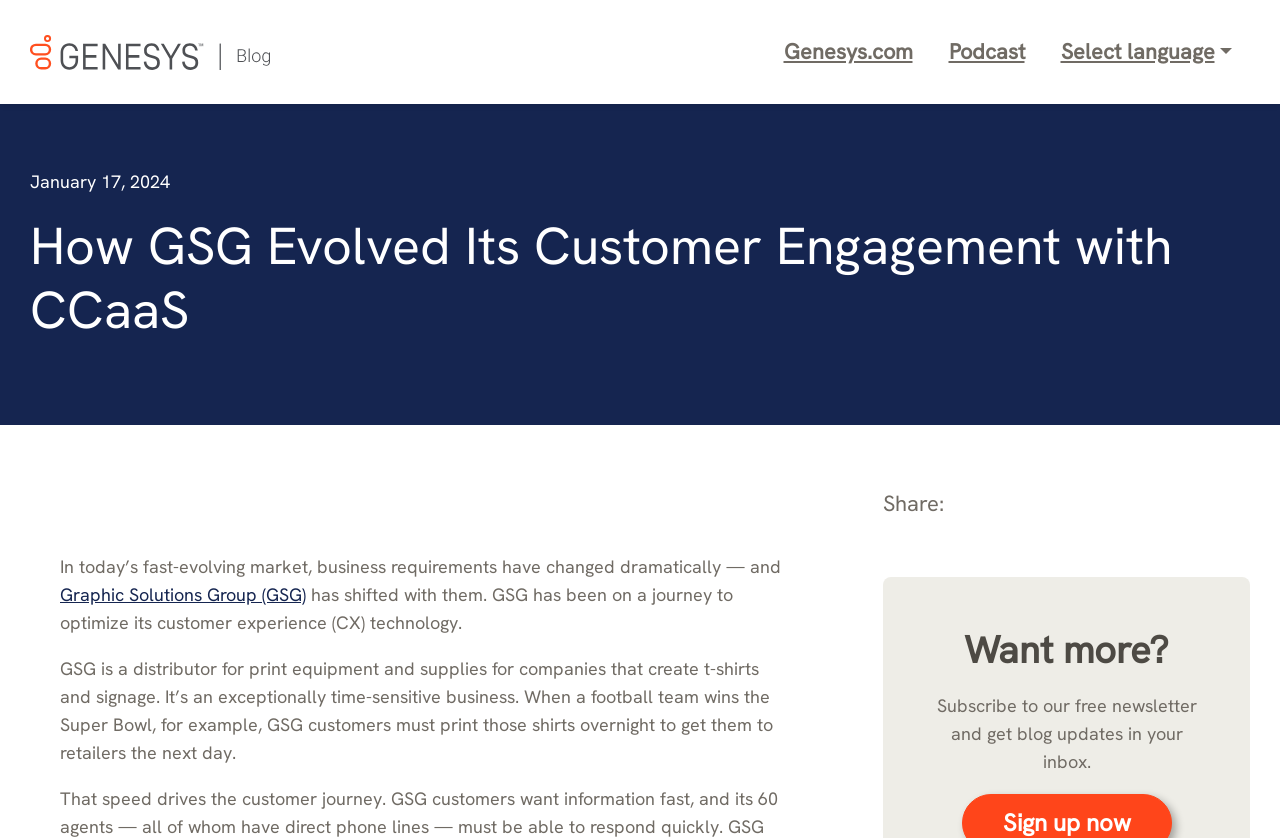What type of business is Graphic Solutions Group?
Refer to the image and provide a one-word or short phrase answer.

Distributor for print equipment and supplies